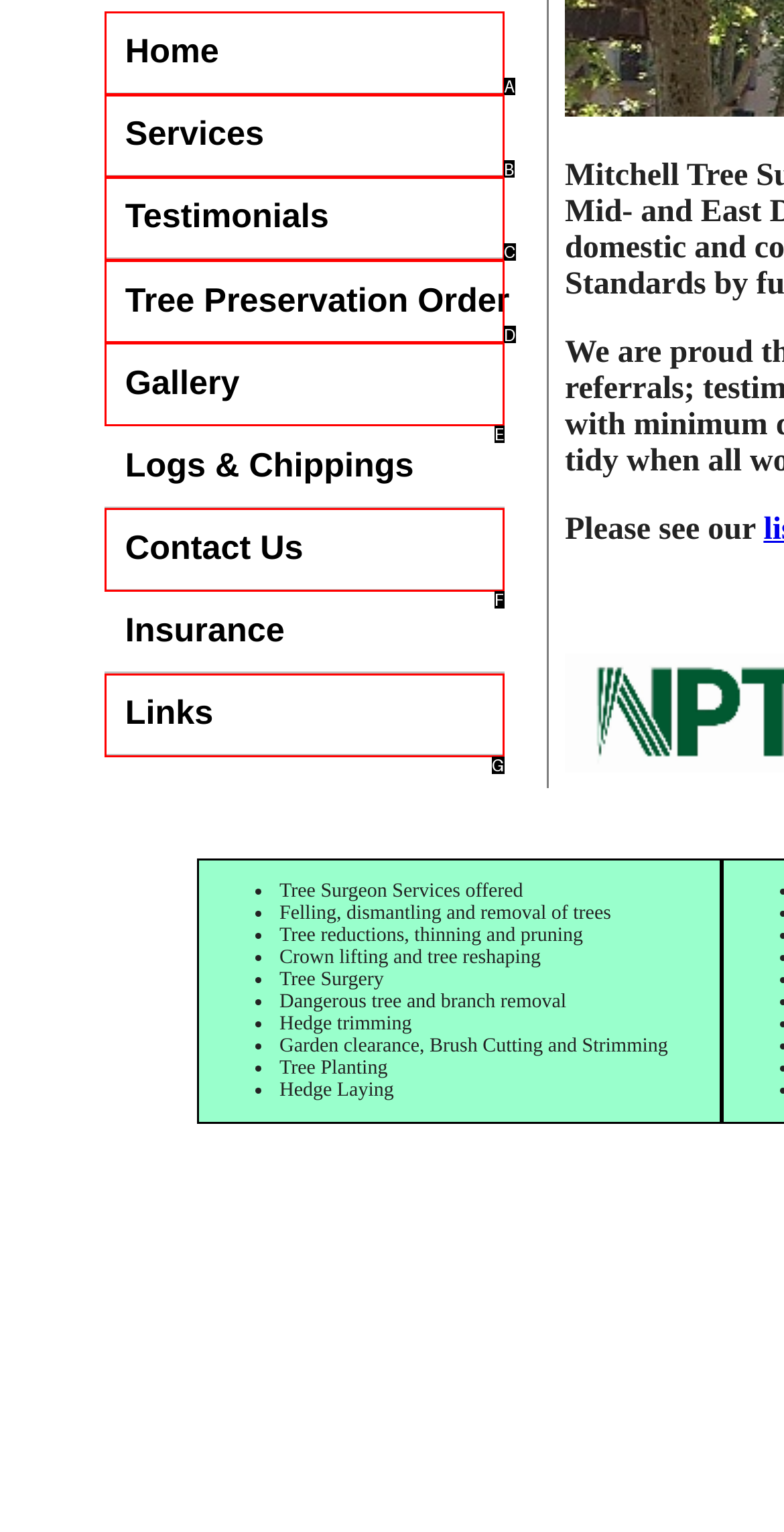Select the HTML element that matches the description: Contact Us. Provide the letter of the chosen option as your answer.

F